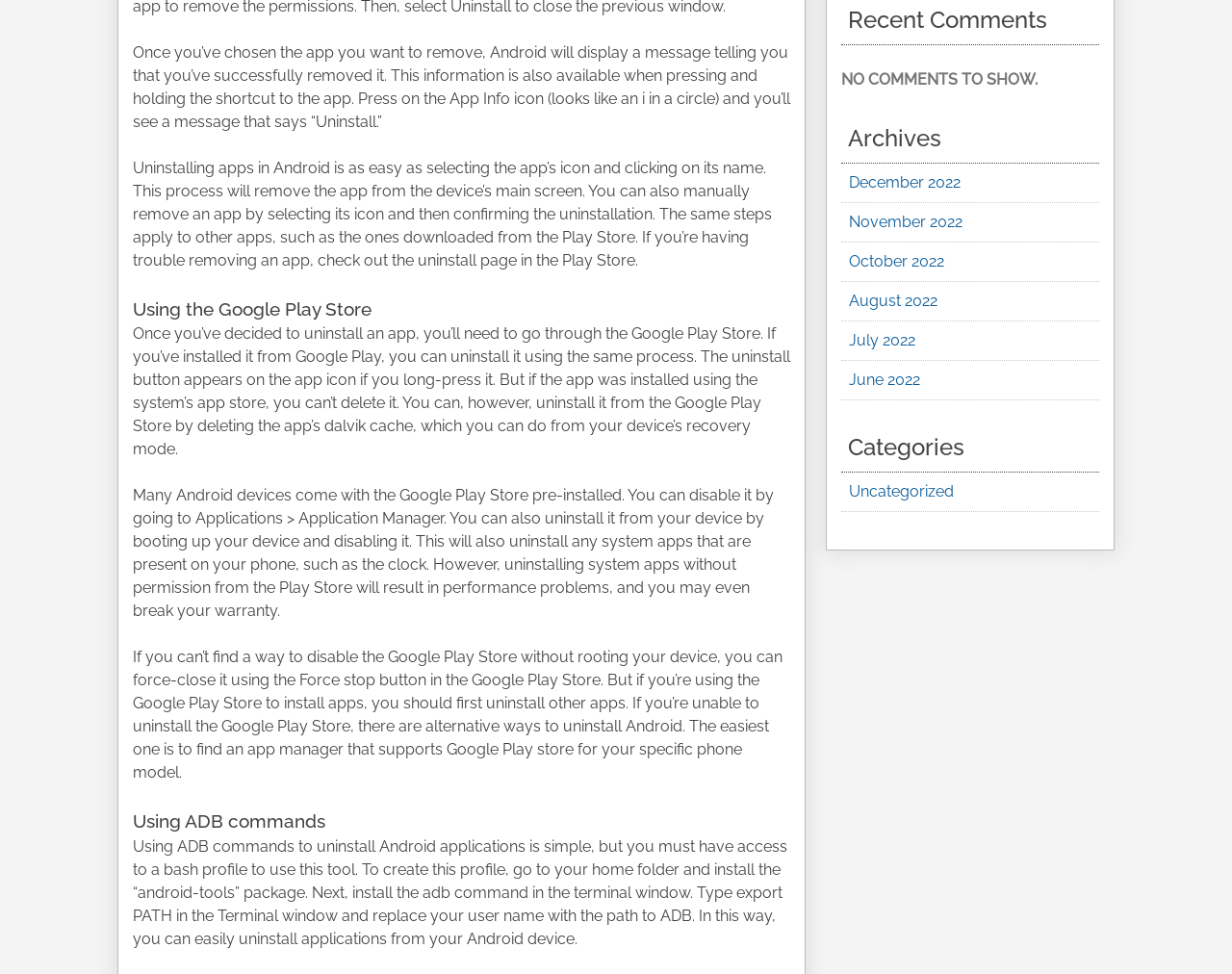Identify the bounding box for the UI element that is described as follows: "Uncategorized".

[0.689, 0.496, 0.774, 0.514]